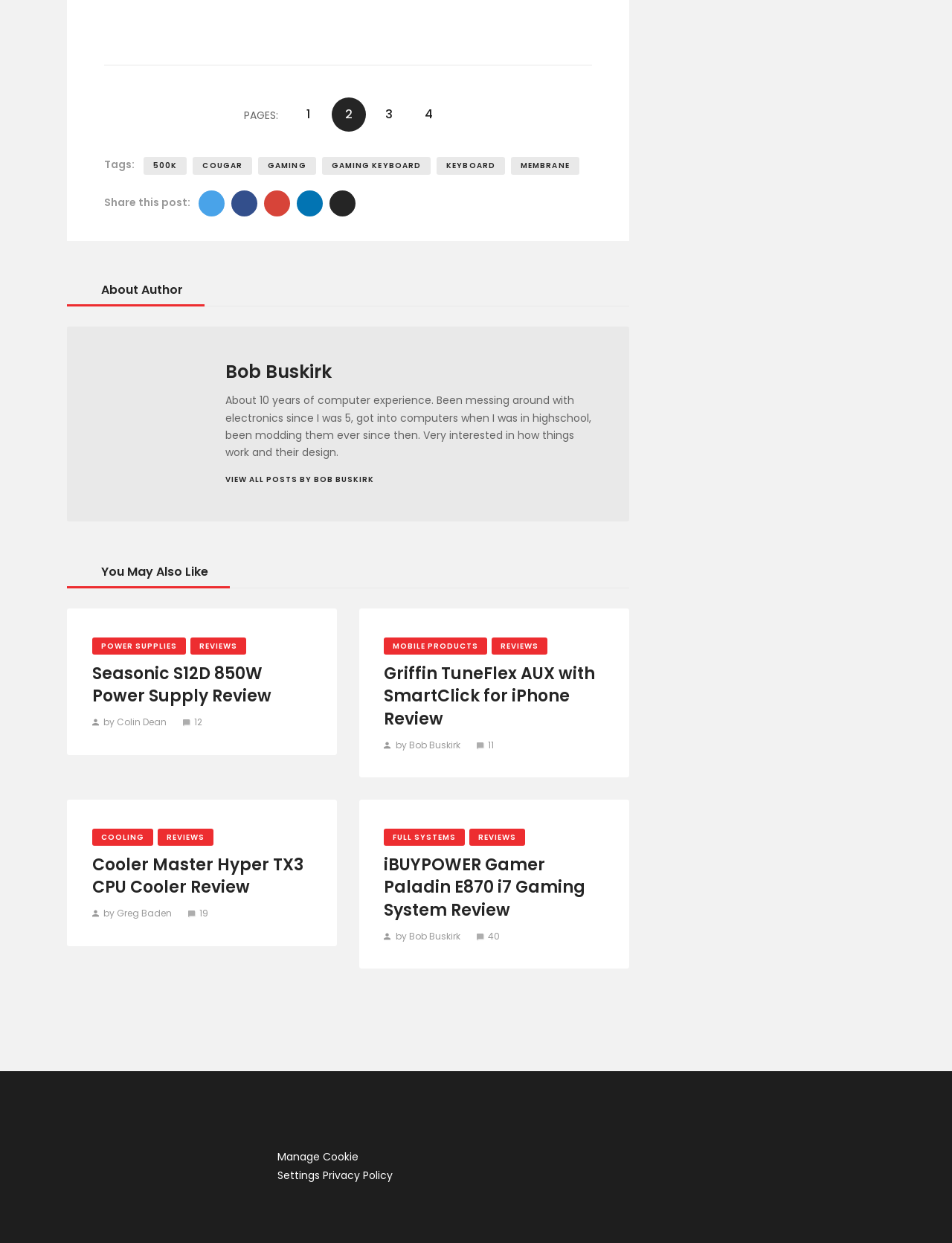Please find the bounding box coordinates of the element's region to be clicked to carry out this instruction: "Click on PAGE 1".

[0.306, 0.078, 0.342, 0.106]